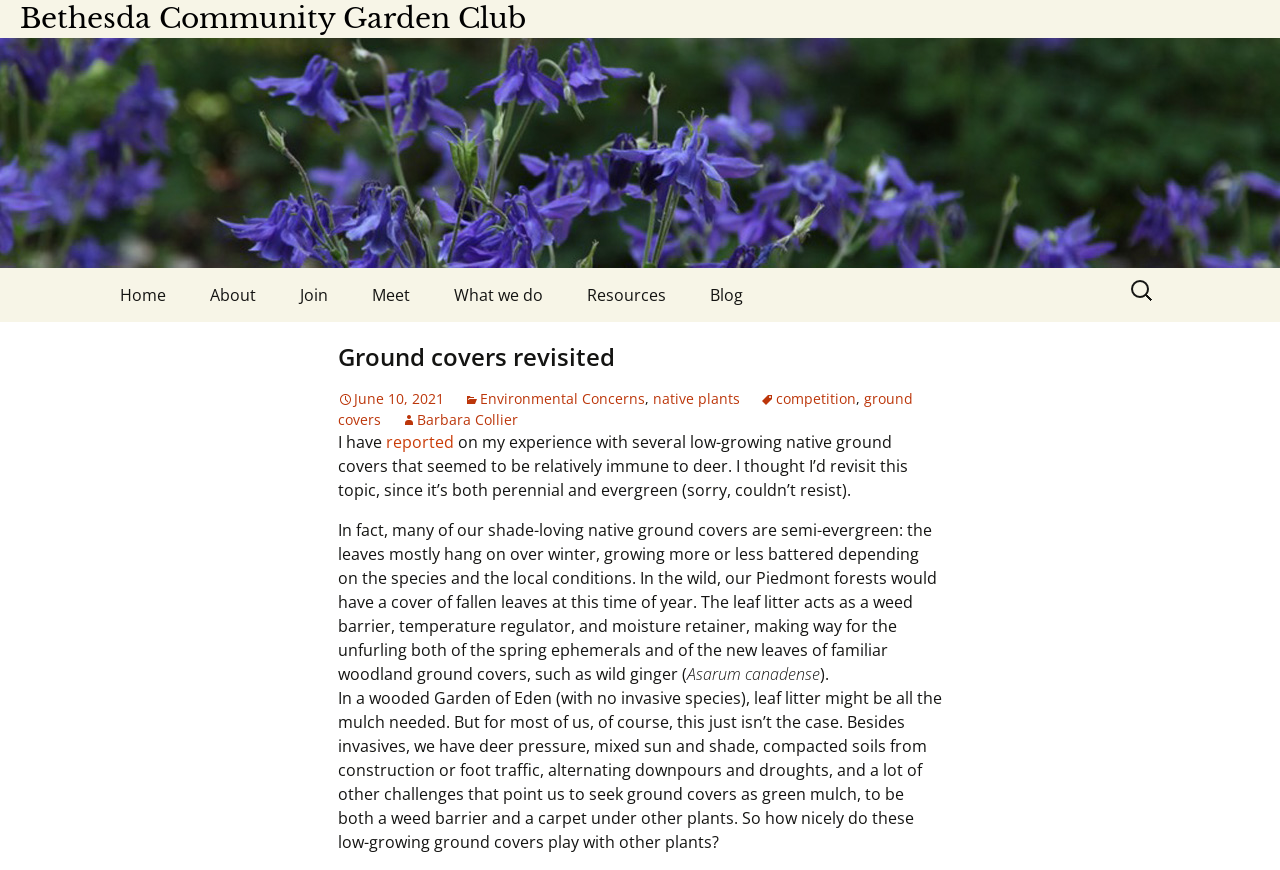Pinpoint the bounding box coordinates of the element that must be clicked to accomplish the following instruction: "Search for something". The coordinates should be in the format of four float numbers between 0 and 1, i.e., [left, top, right, bottom].

[0.88, 0.313, 0.906, 0.355]